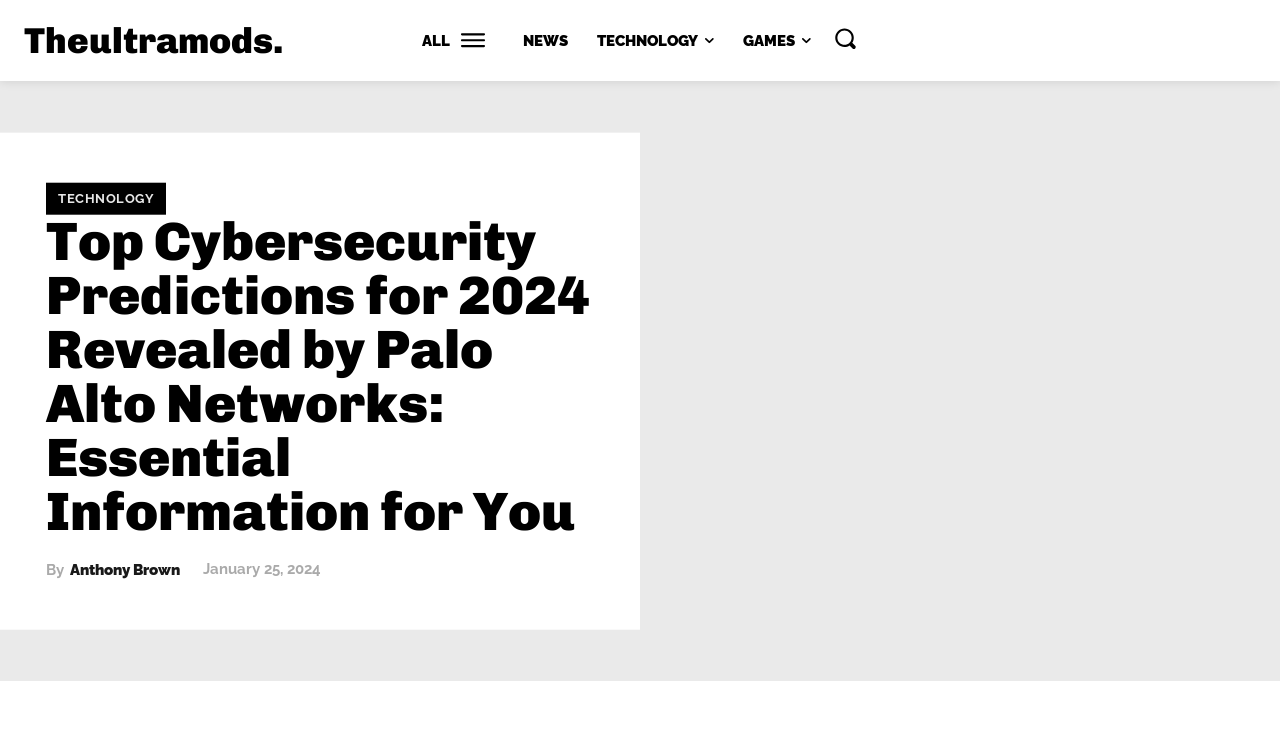Determine the bounding box coordinates of the clickable region to carry out the instruction: "Search for something".

[0.651, 0.036, 0.67, 0.069]